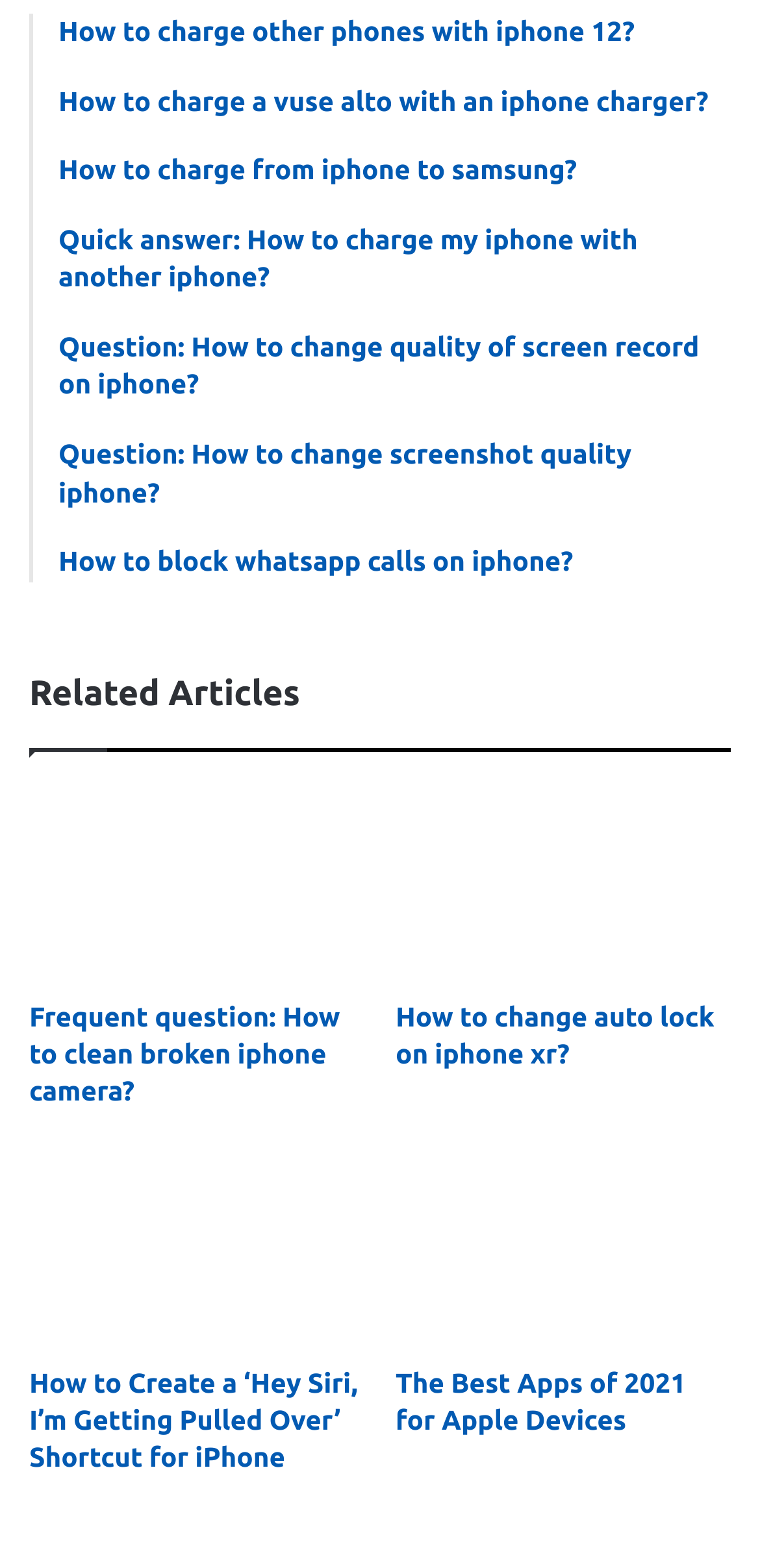Is there an image on the webpage?
Observe the image and answer the question with a one-word or short phrase response.

Yes